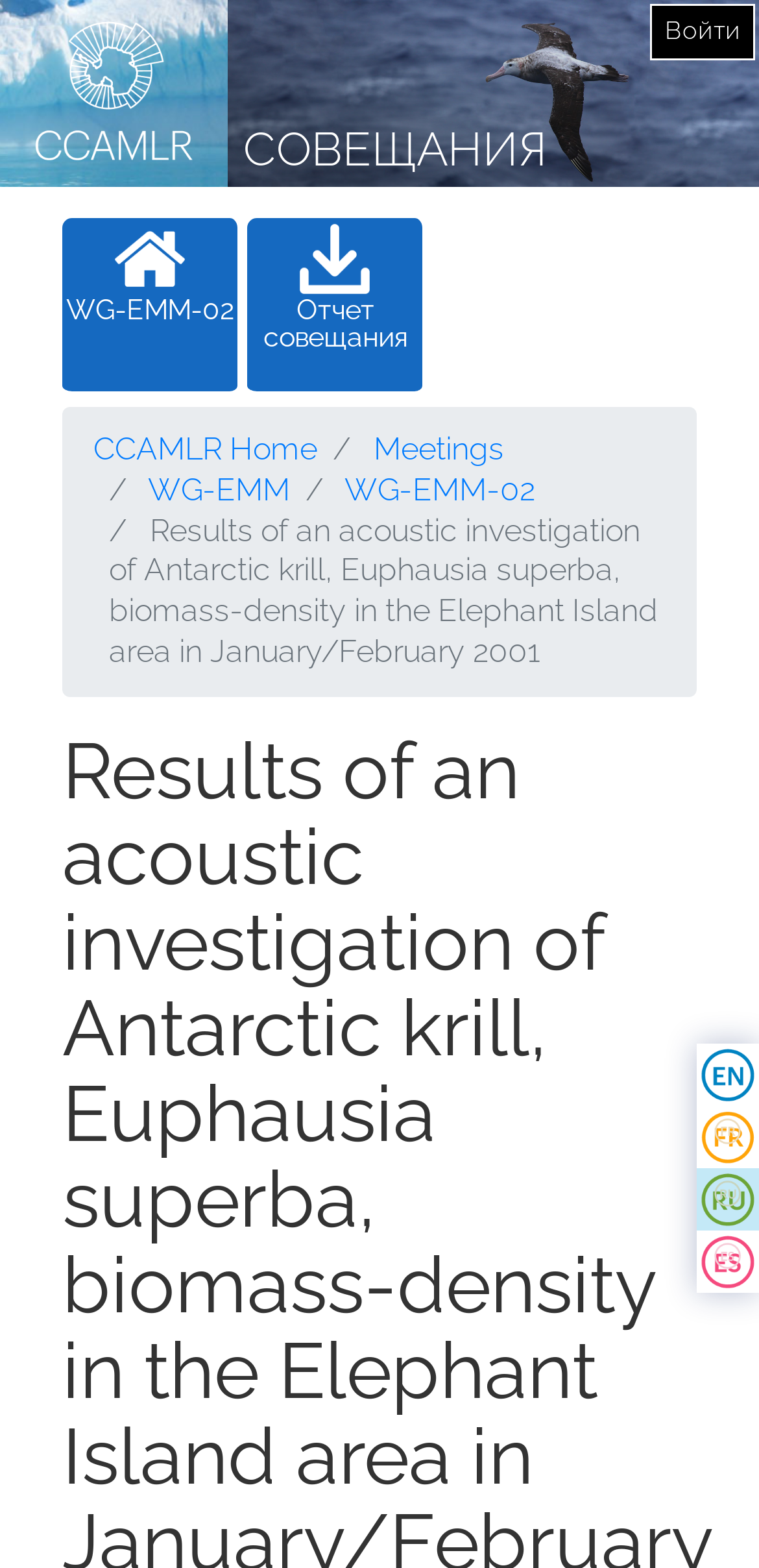What is the parent organization of the meeting?
Give a single word or phrase as your answer by examining the image.

CCAMLR